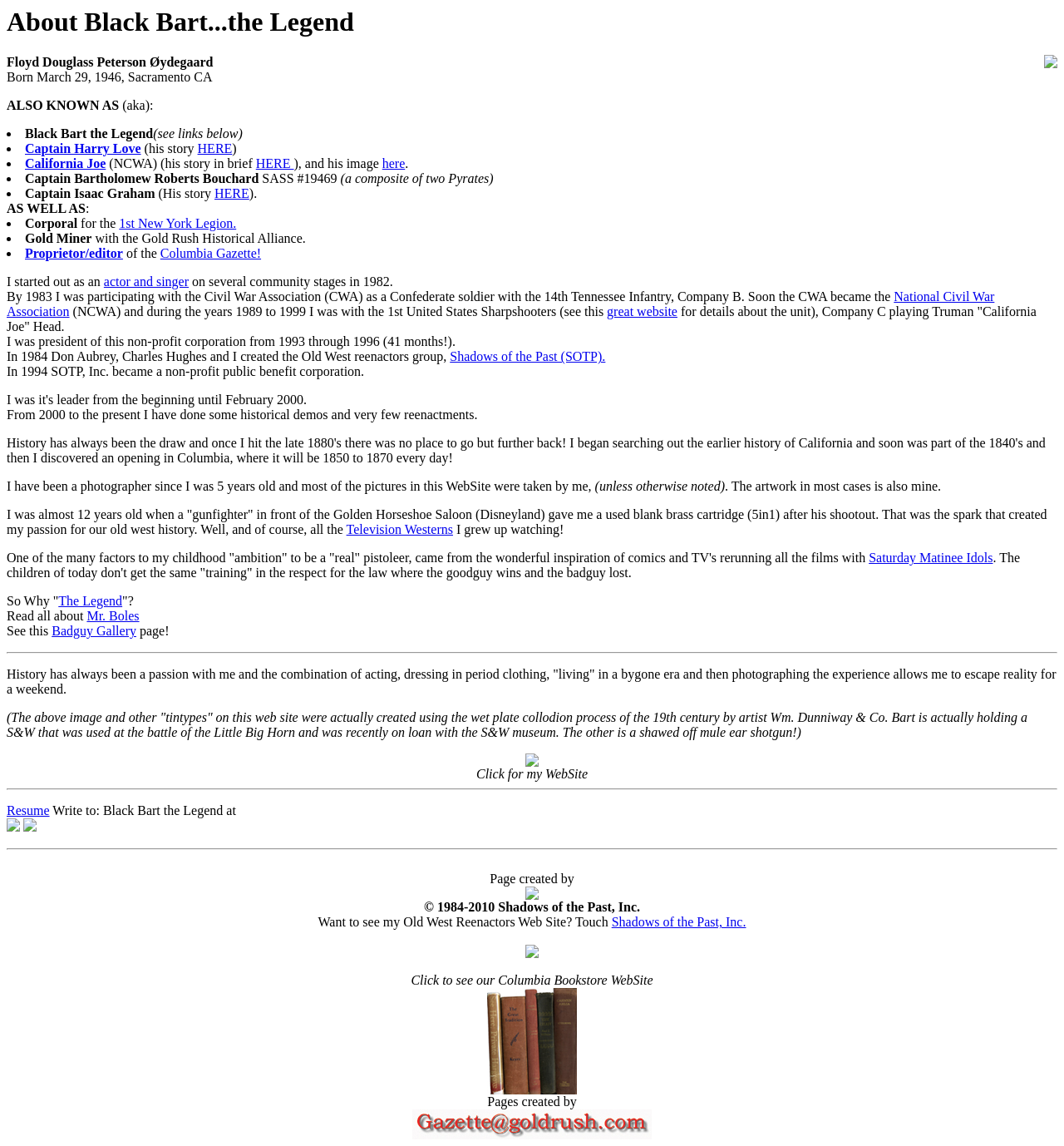What is the name of the TV genre that inspired the author's childhood ambition?
Please provide a comprehensive answer based on the visual information in the image.

The bio mentions that 'I grew up watching all the Television Westerns' which suggests that this TV genre inspired the author's childhood ambition.